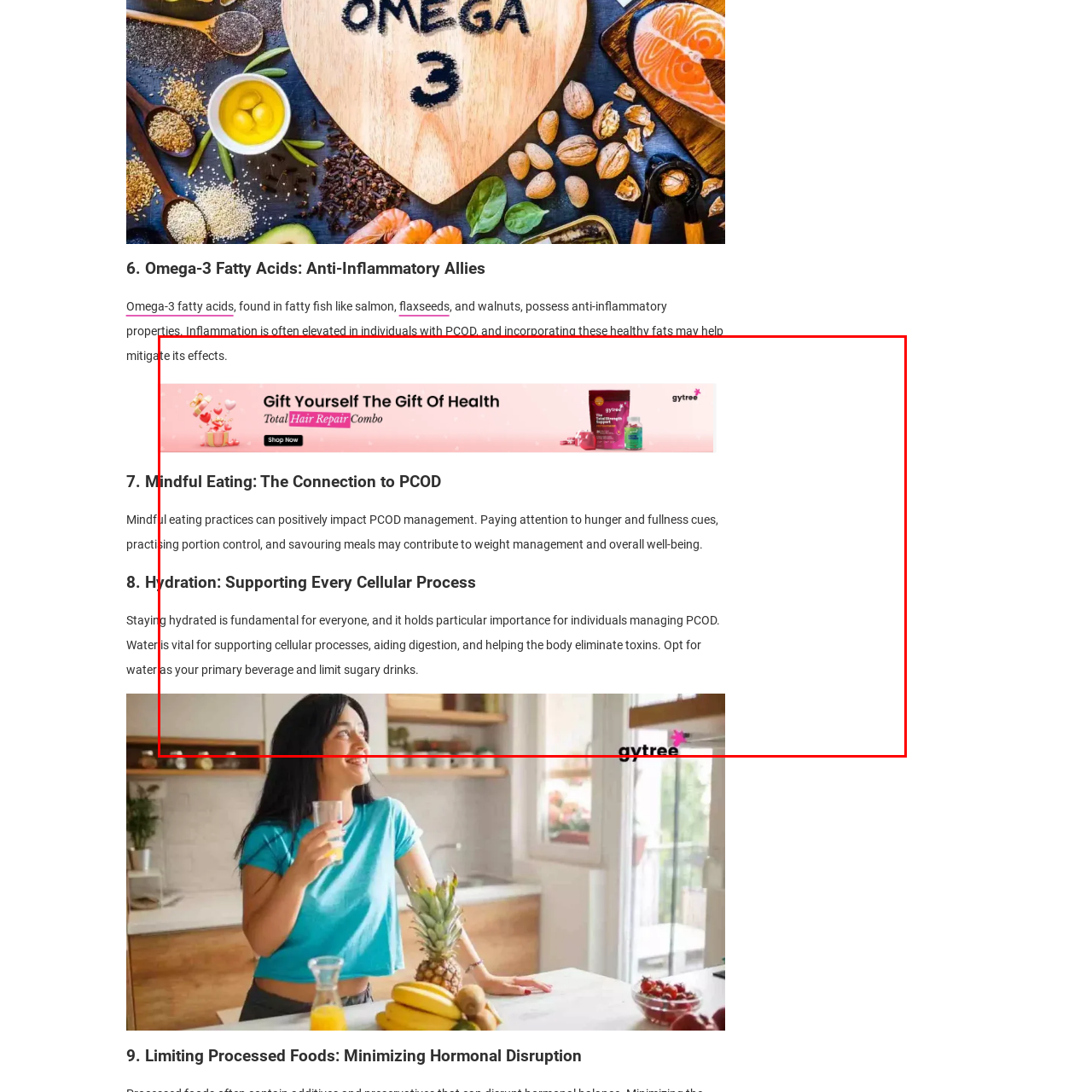Generate an in-depth caption for the image enclosed by the red boundary.

The image titled "Nutrition for PCOD: 10 Tips for Empowering Your Health" highlights key dietary advice for managing Polycystic Ovary Syndrome (PCOD). It accompanies a section focusing on the importance of integrating fiber-rich foods into the diet, which can enhance gut health and aid in weight management. The visual emphasizes healthy eating practices as essential tools for those looking to alleviate the symptoms associated with PCOD, reinforcing the connection between nutrition and hormonal balance. Overall, the image serves to visually represent the insightful tips provided in the accompanying text, promoting a holistic approach to health and wellness.